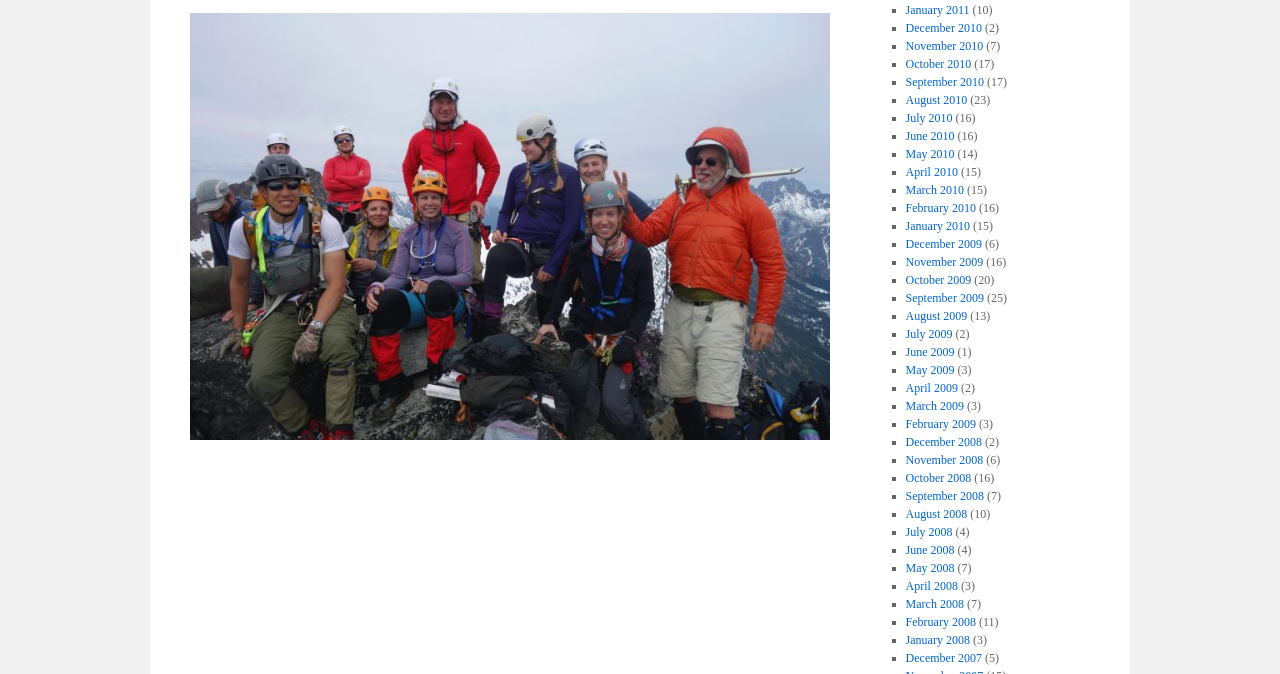Answer with a single word or phrase: 
What is the month with the highest number of posts?

September 2009